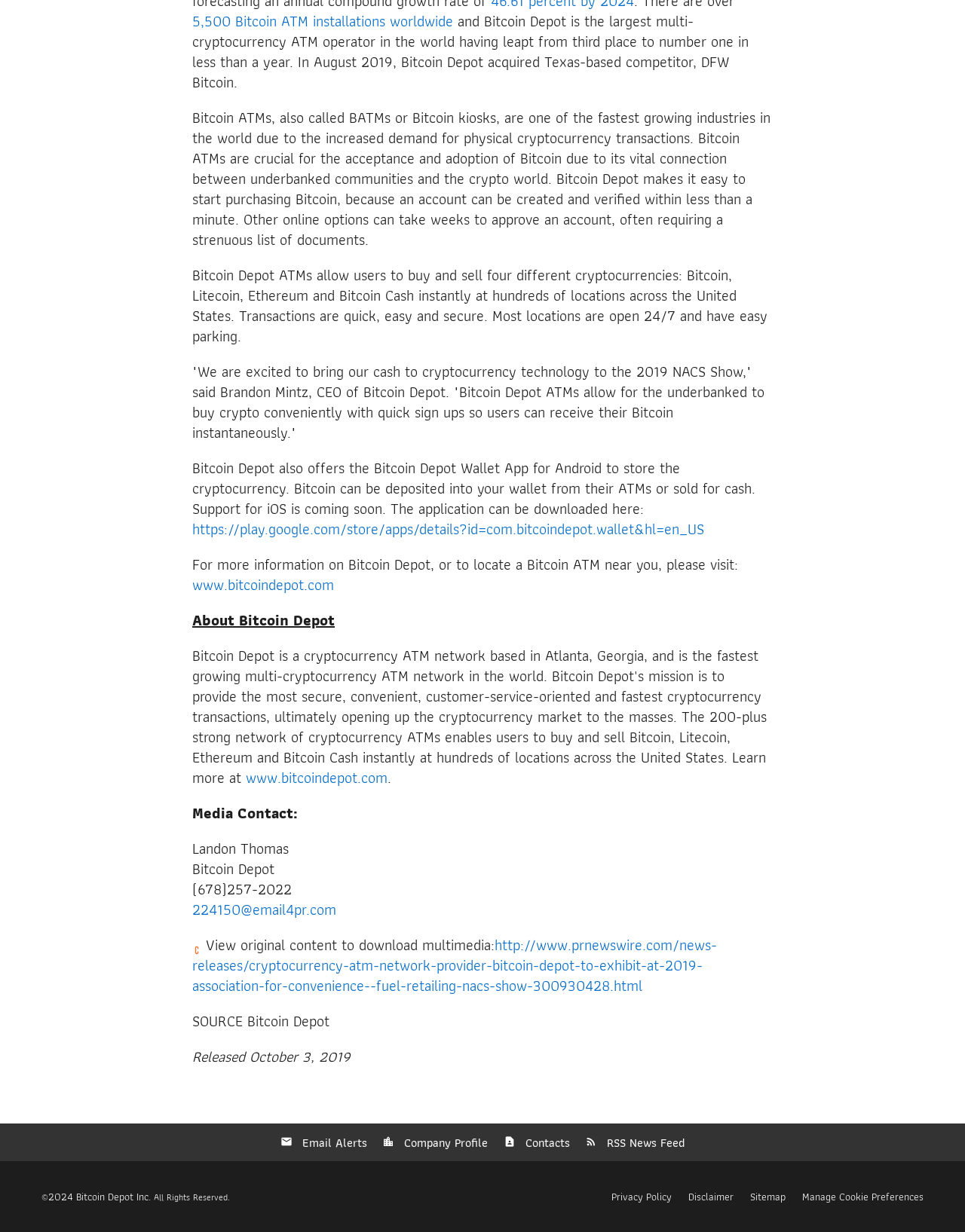Please provide a comprehensive answer to the question based on the screenshot: What is the name of the CEO of Bitcoin Depot?

The quote 'We are excited to bring our cash to cryptocurrency technology to the 2019 NACS Show,' said Brandon Mintz, CEO of Bitcoin Depot.'